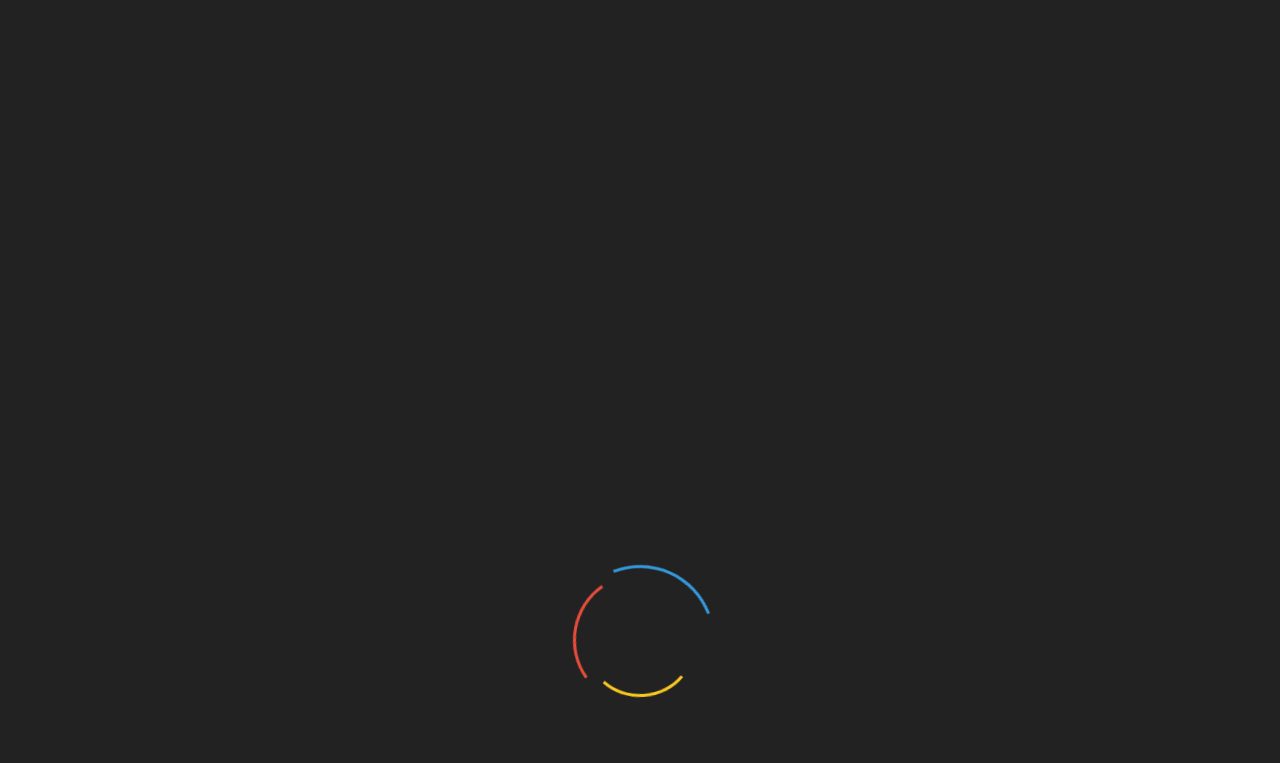Create a detailed narrative describing the layout and content of the webpage.

The webpage appears to be a blog or article page focused on gynecomastia pills. At the top-left corner, there is a link to "Skip to content". Next to it, the current date "Wednesday, June 12, 2024" is displayed. 

On the top section of the page, there is a horizontal navigation menu with several links, including "Muscle Stacks", "MUSCLE STACKS", and icons representing different brands such as Crazy Bulk, Brutal Force, Legal Steroids, SARMs, and Gynecomastia. Each of these links has an accompanying icon, and they are positioned side by side, taking up most of the top section of the page.

The main content of the page is likely to be below this navigation menu, but it is not explicitly described in the provided accessibility tree. The meta description suggests that the page will explore the best gynecomastia pills in 2022, but the exact content is not specified.